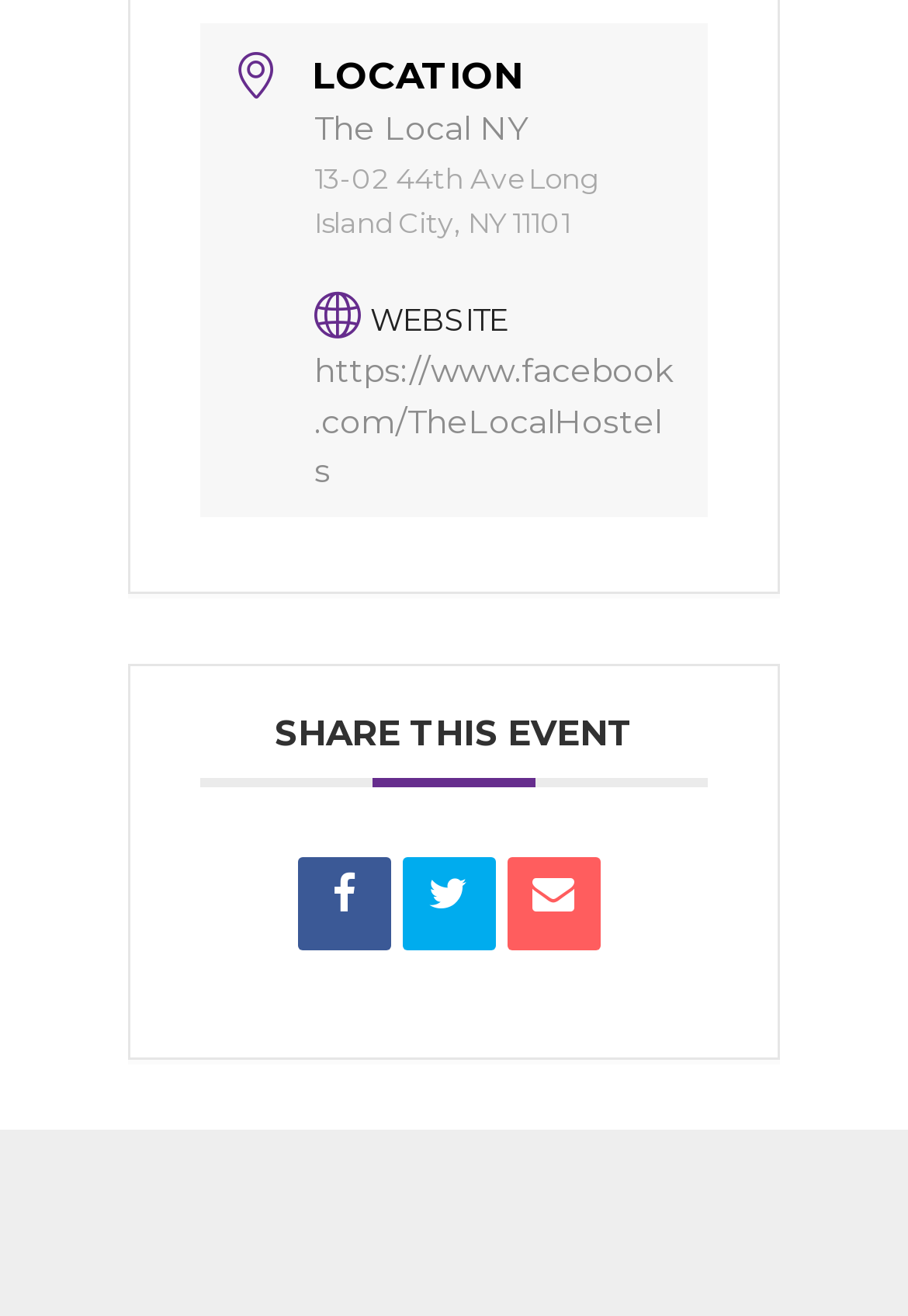Use a single word or phrase to answer the question: What is the website of the location?

https://www.facebook.com/TheLocalHostels